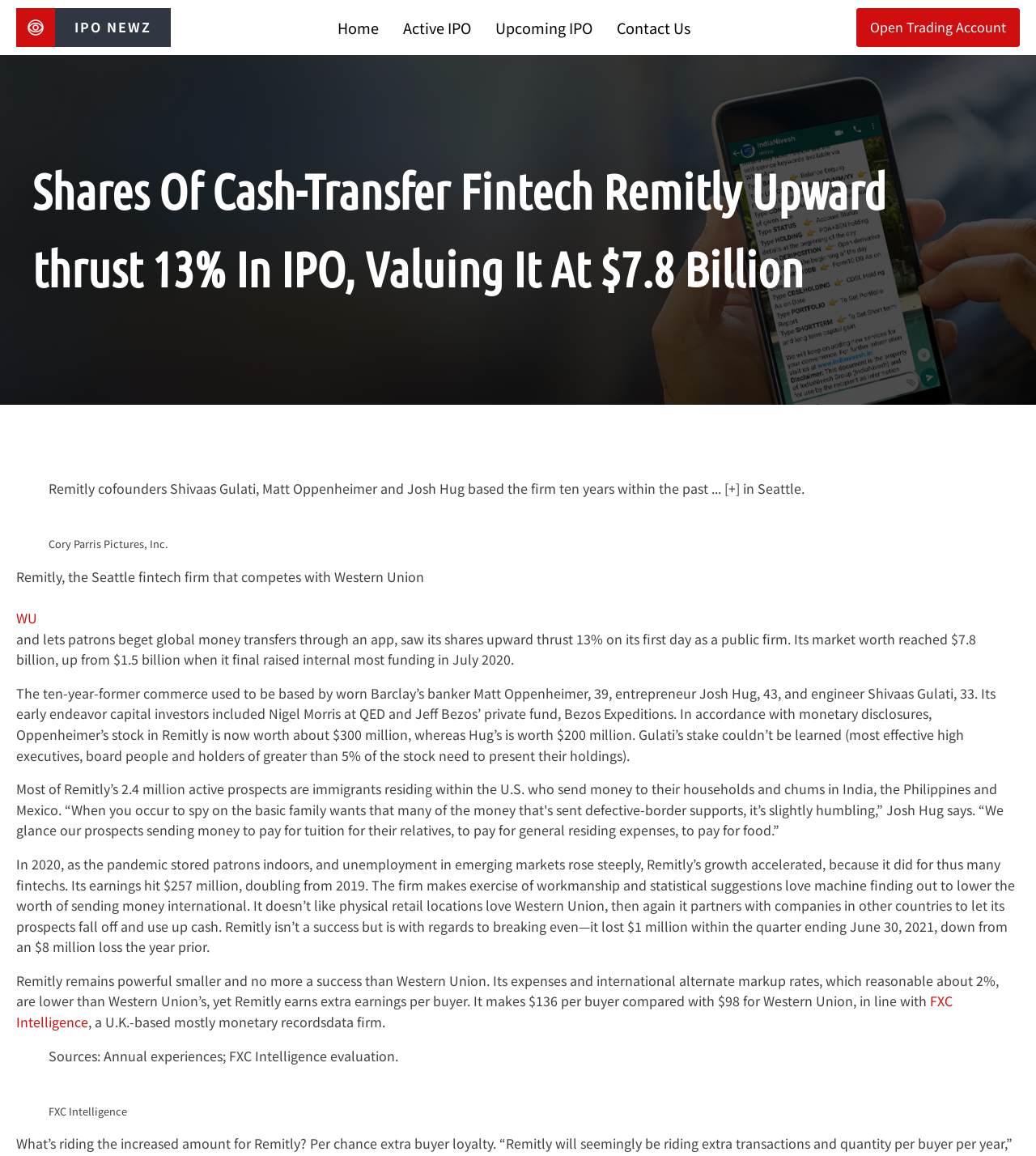Specify the bounding box coordinates of the element's area that should be clicked to execute the given instruction: "Open 'Active IPO'". The coordinates should be four float numbers between 0 and 1, i.e., [left, top, right, bottom].

[0.389, 0.014, 0.454, 0.034]